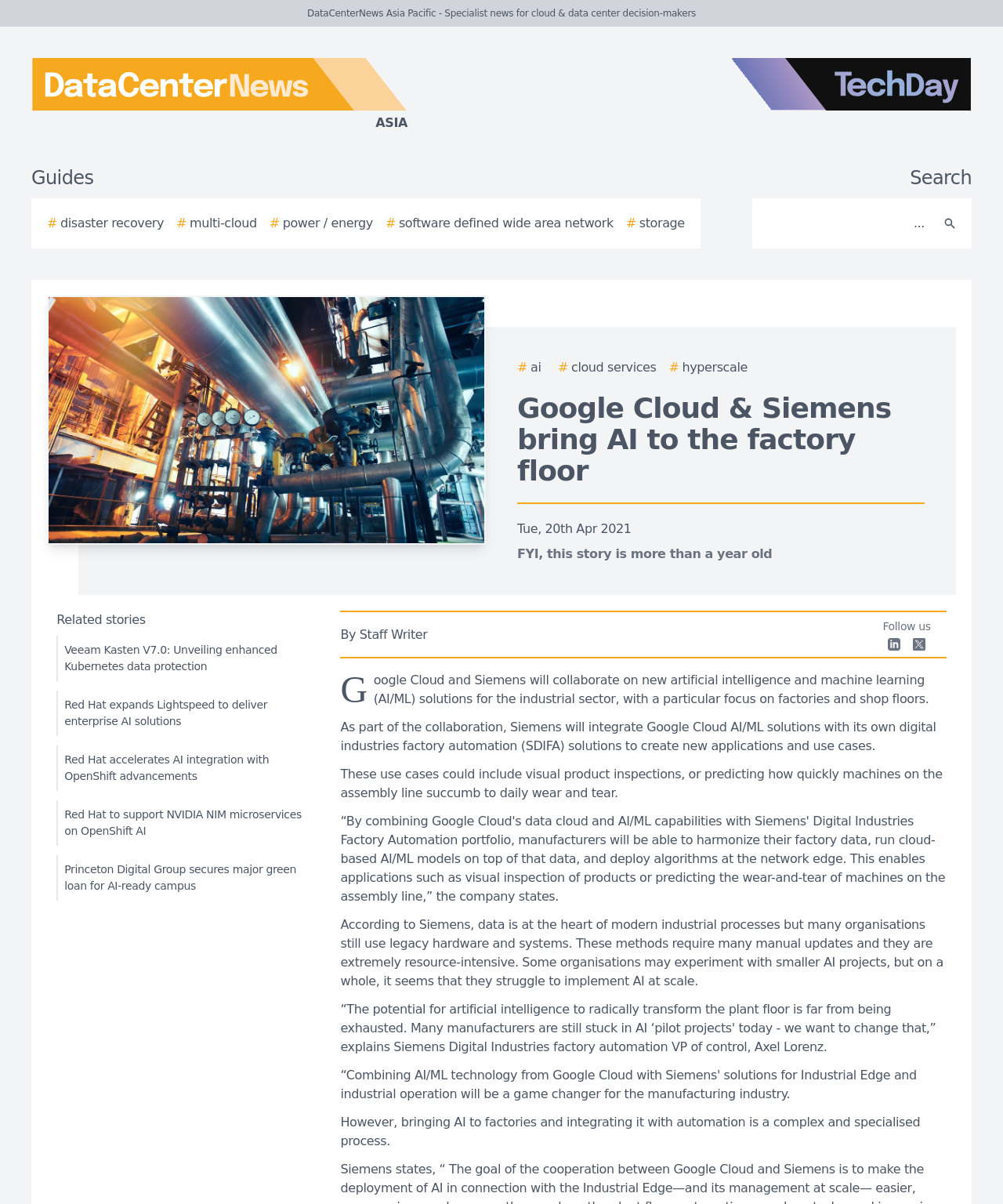Determine the bounding box coordinates for the HTML element described here: "aria-label="Search" name="search" placeholder="..."".

[0.756, 0.17, 0.931, 0.201]